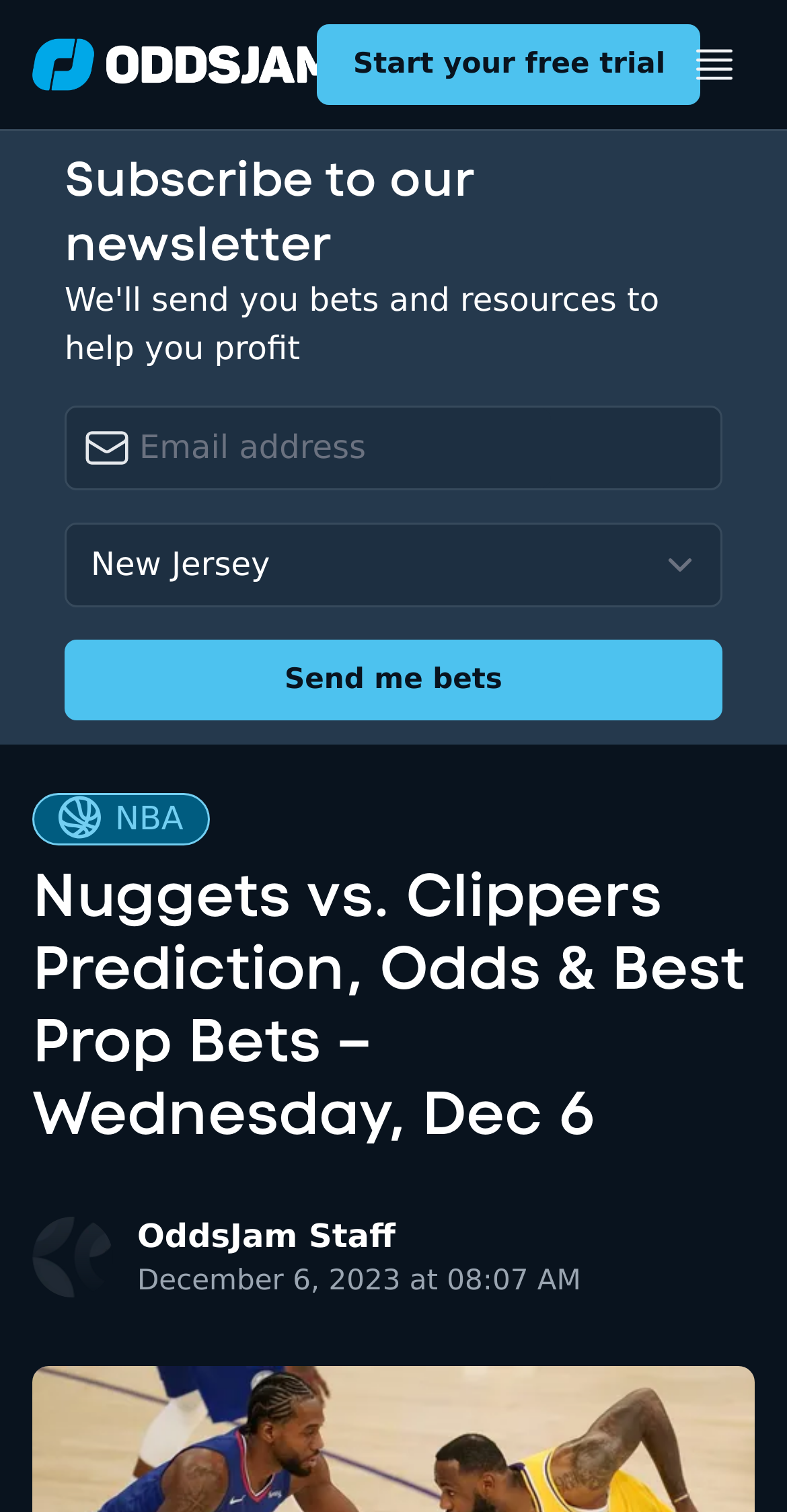What is the name of the sports team?
Using the image, elaborate on the answer with as much detail as possible.

I inferred this answer by looking at the heading 'Nuggets vs. Clippers Prediction, Odds & Best Prop Bets – Wednesday, Dec 6' which suggests that the webpage is about a game between two teams, and 'Nuggets' is one of them.